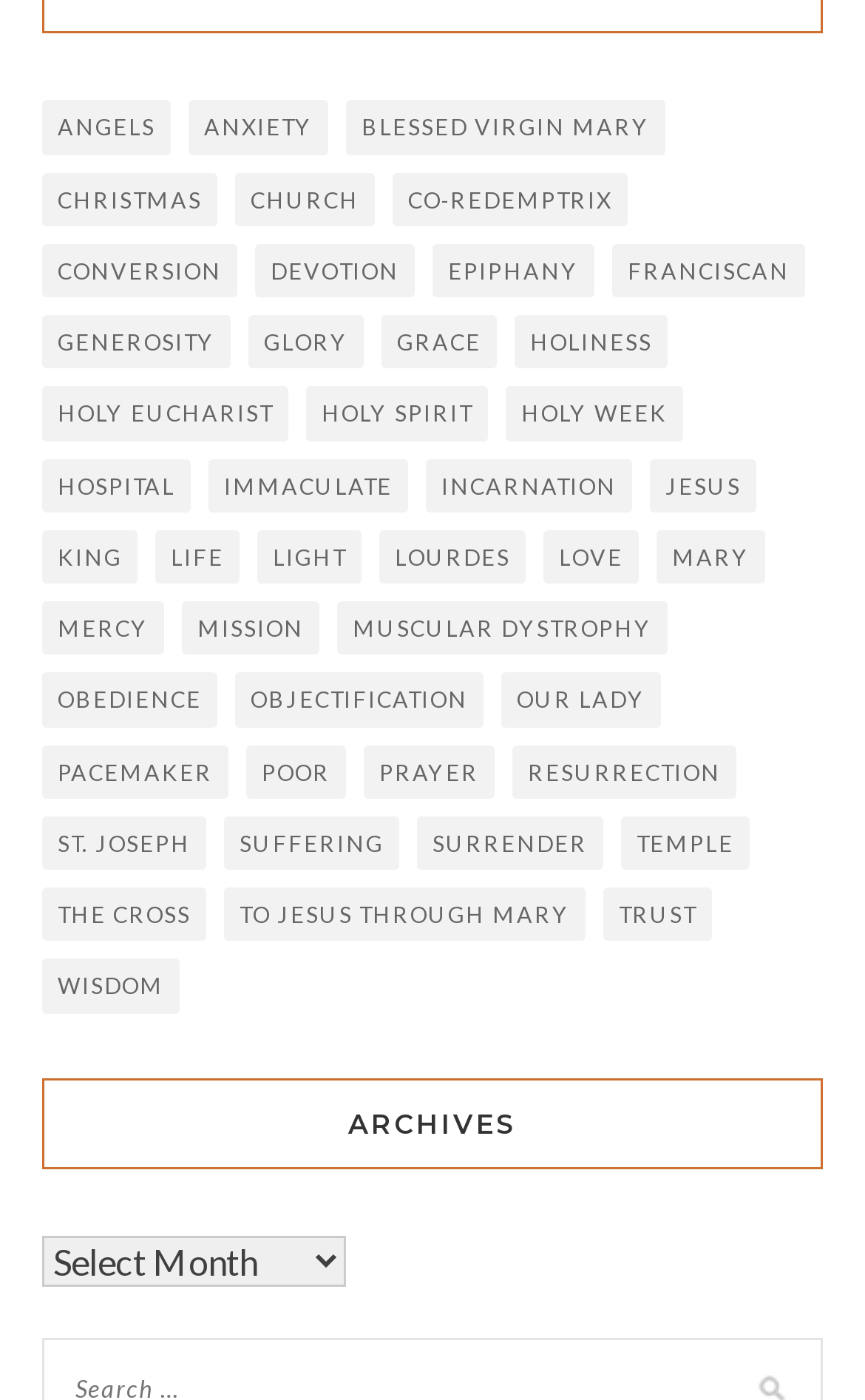Kindly determine the bounding box coordinates of the area that needs to be clicked to fulfill this instruction: "Learn about Mary".

[0.759, 0.378, 0.885, 0.417]